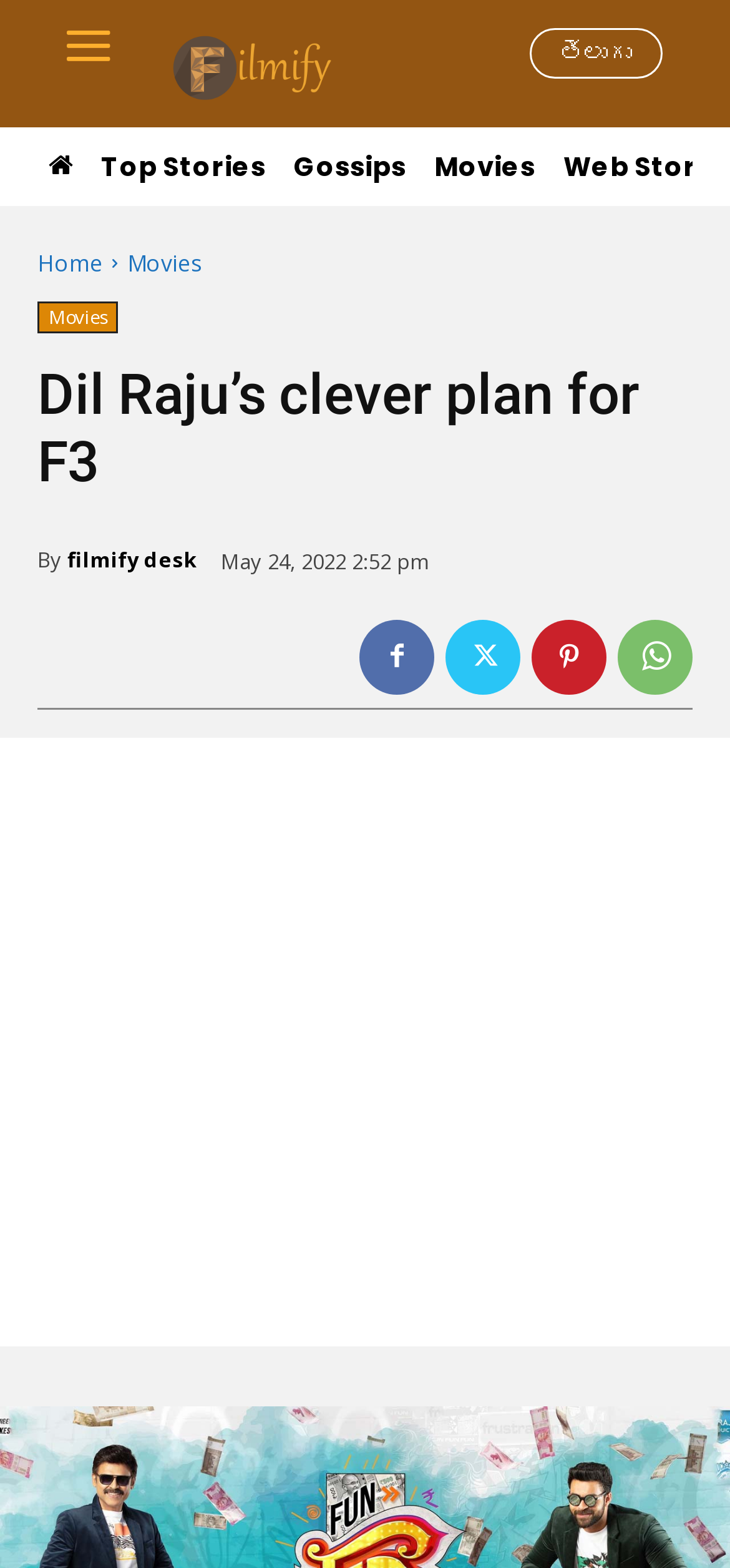Locate the bounding box of the UI element described by: "aria-label="Advertisement" name="aswift_1" title="Advertisement"" in the given webpage screenshot.

[0.0, 0.47, 1.0, 0.858]